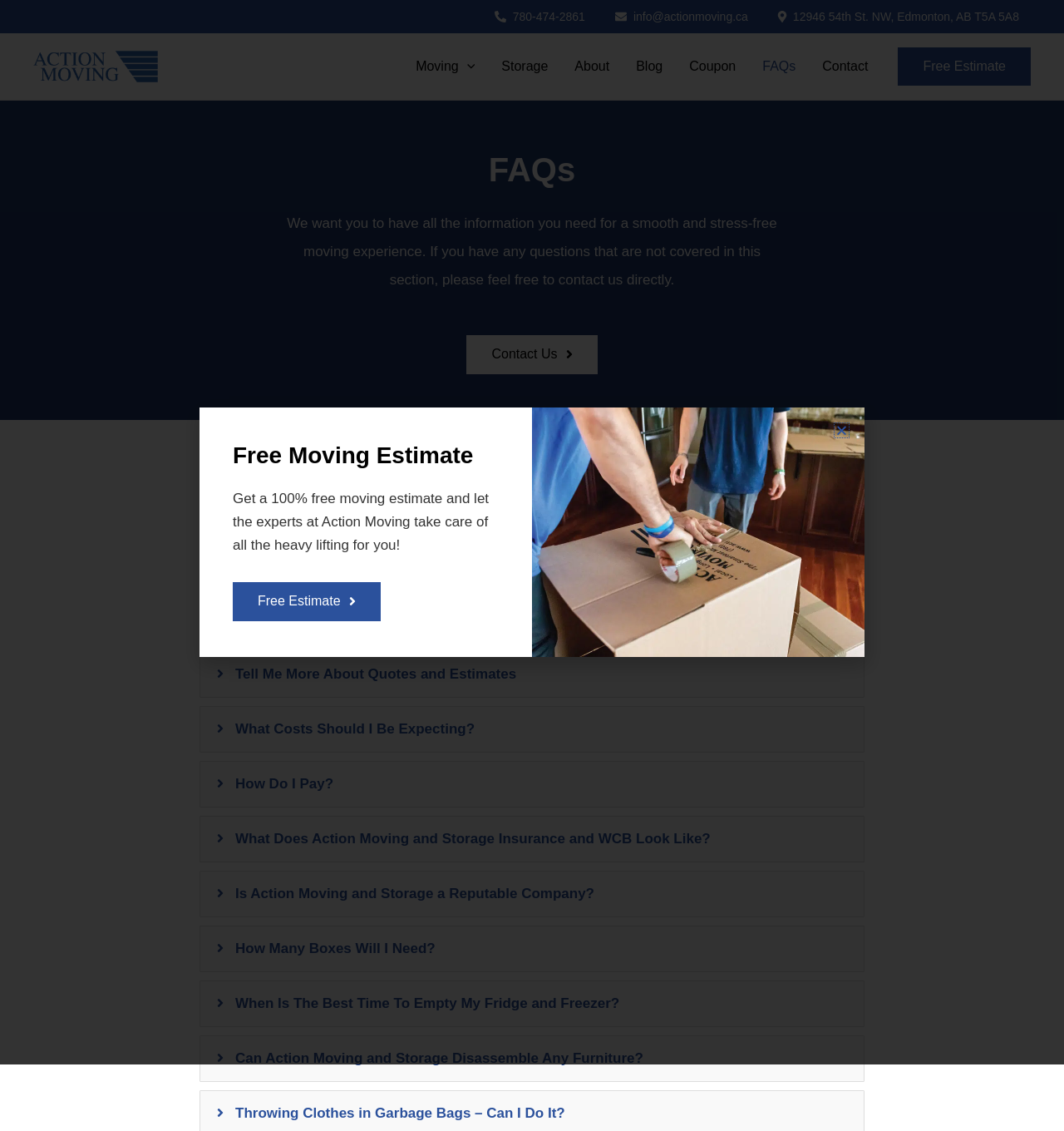Determine the bounding box coordinates of the clickable region to carry out the instruction: "Click the 'Free Estimate' button".

[0.844, 0.042, 0.969, 0.076]